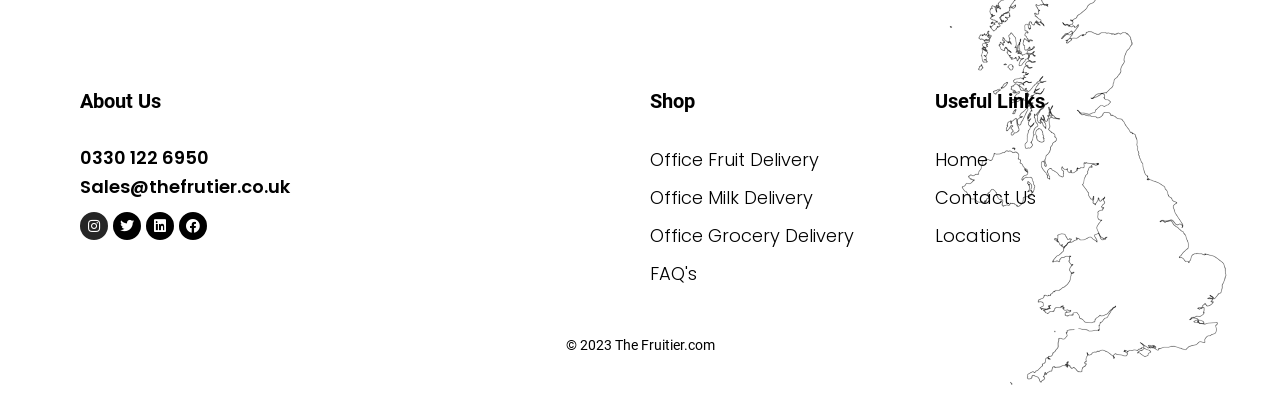How many social media links are available?
Give a detailed explanation using the information visible in the image.

I counted the number of social media links by looking at the links located at the top of the page, which include Instagram, Twitter, Linkedin, and Facebook, and found that there are 4 social media links available.